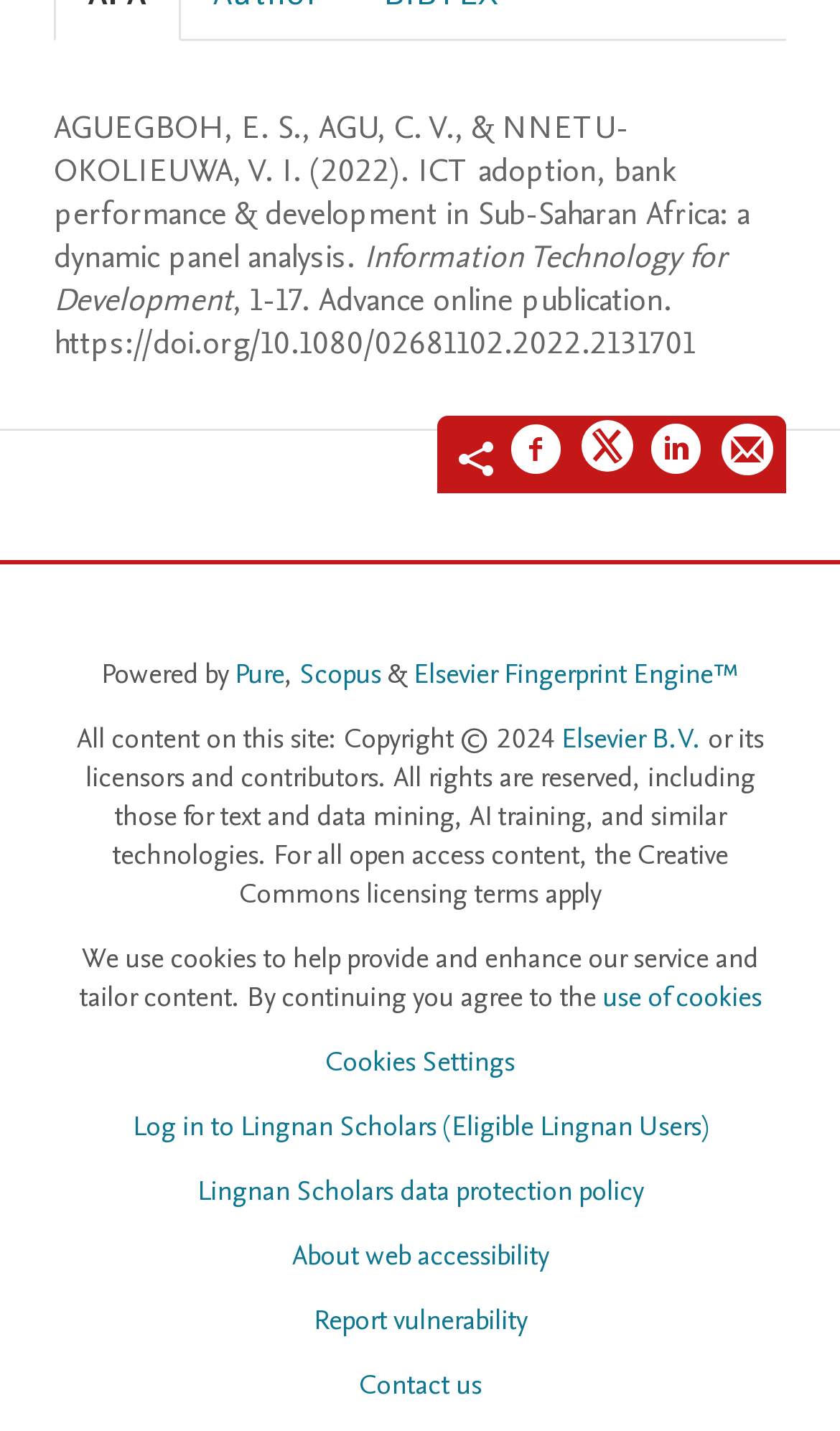Give a one-word or short phrase answer to the question: 
What is the title of the research paper?

ICT adoption, bank performance & development in Sub-Saharan Africa